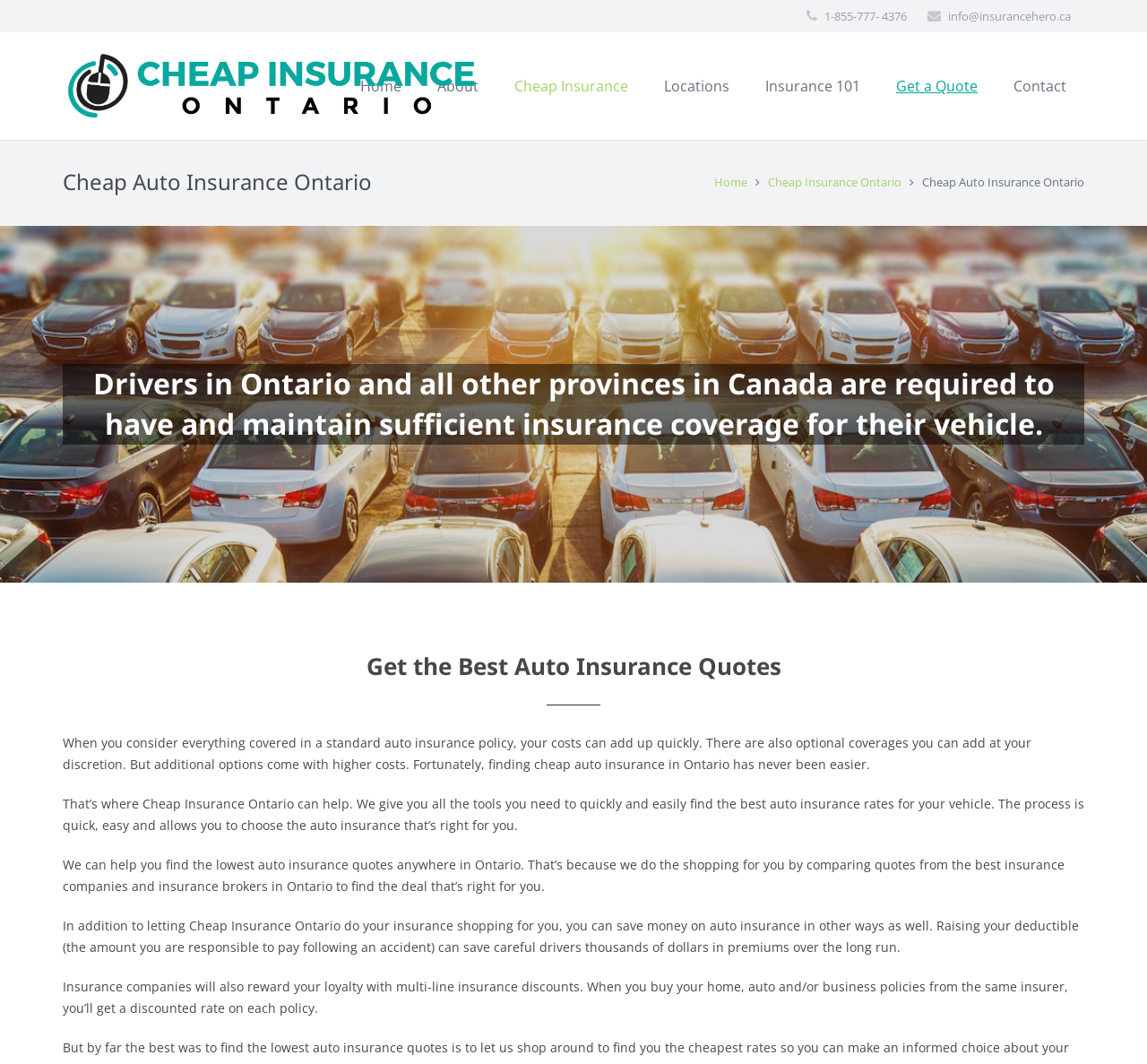Summarize the webpage comprehensively, mentioning all visible components.

The webpage is about Cheap Auto Insurance Ontario, with a prominent phone number "1-855-777-4376" and email address "info@insurancehero.ca" displayed at the top. Below this, there is a logo of Cheap Insurance Ontario, accompanied by a navigation menu with links to "Home", "About", "Cheap Insurance", "Locations", "Insurance 101", "Get a Quote", and "Contact".

The main content of the webpage is divided into sections. The first section has a heading "Cheap Auto Insurance Ontario" and provides an introduction to the importance of having sufficient insurance coverage for vehicles in Ontario and other Canadian provinces.

The next section is titled "Get the Best Auto Insurance Quotes" and explains how Cheap Insurance Ontario can help find the best auto insurance rates. This section is followed by a series of paragraphs that discuss the benefits of using Cheap Insurance Ontario to find cheap auto insurance, including the ability to compare quotes from various insurance companies and brokers, and tips on how to save money on auto insurance, such as raising the deductible and taking advantage of multi-line insurance discounts.

Throughout the webpage, there are multiple instances of the Cheap Insurance Ontario logo and links to other pages on the website. The overall layout is organized, with clear headings and concise text that provides valuable information to users searching for cheap auto insurance in Ontario.